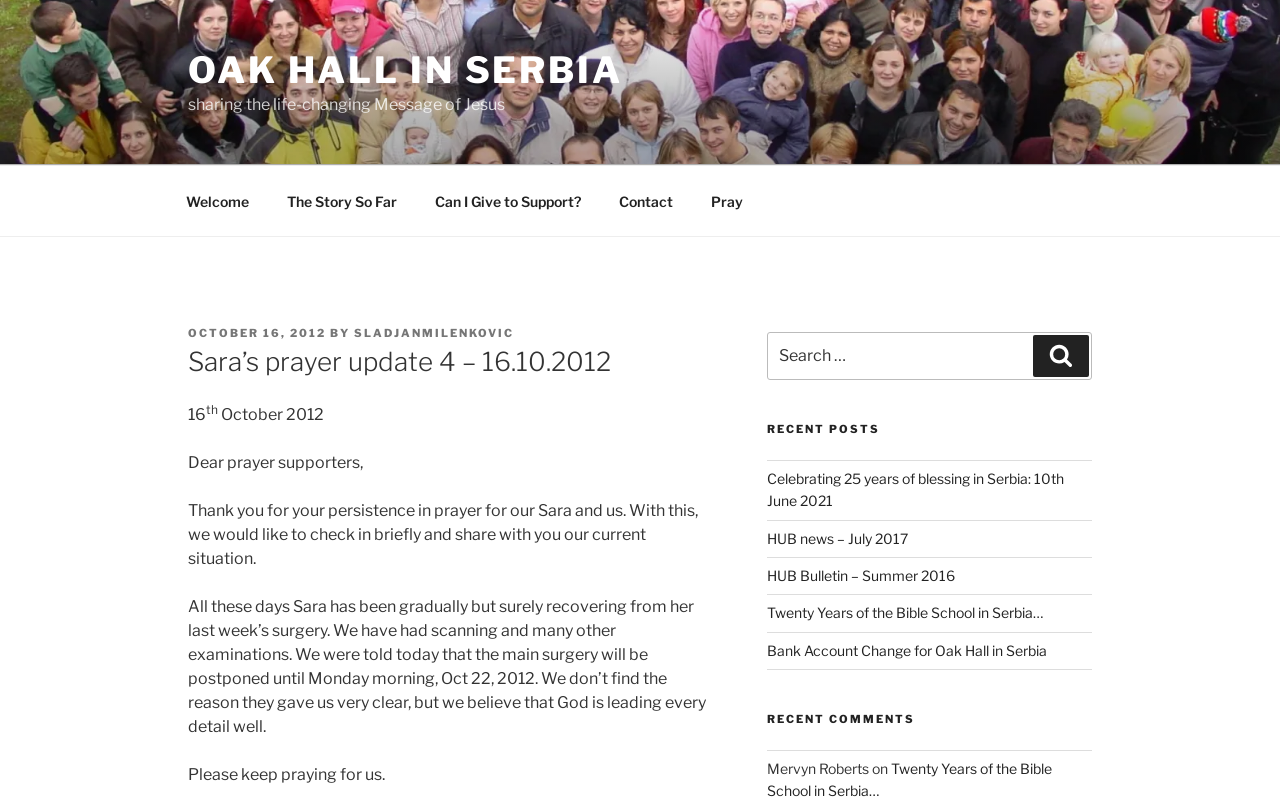For the given element description Contact, determine the bounding box coordinates of the UI element. The coordinates should follow the format (top-left x, top-left y, bottom-right x, bottom-right y) and be within the range of 0 to 1.

[0.47, 0.221, 0.539, 0.282]